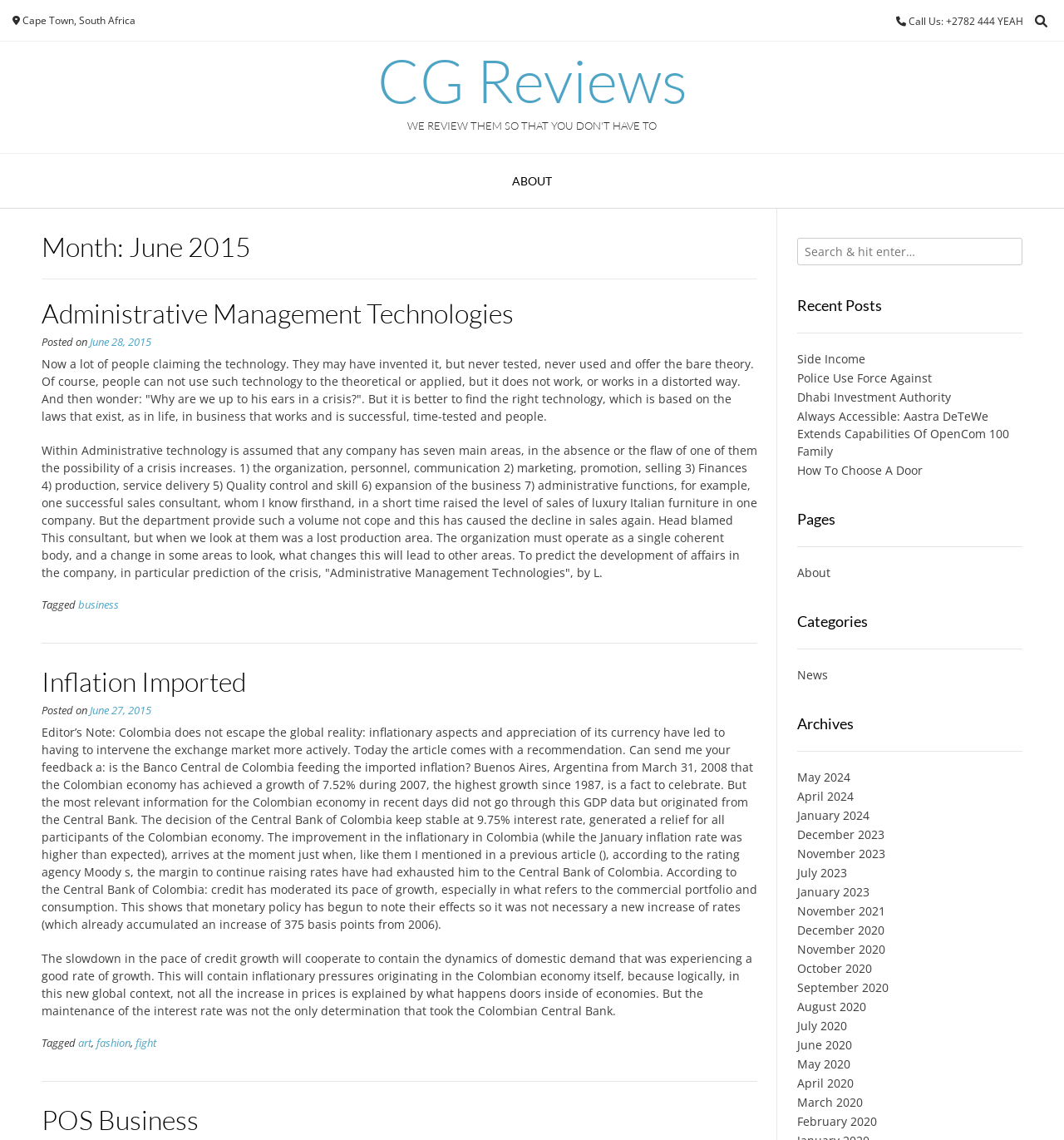What is the phone number to call?
Using the picture, provide a one-word or short phrase answer.

+2782 444 YEAH